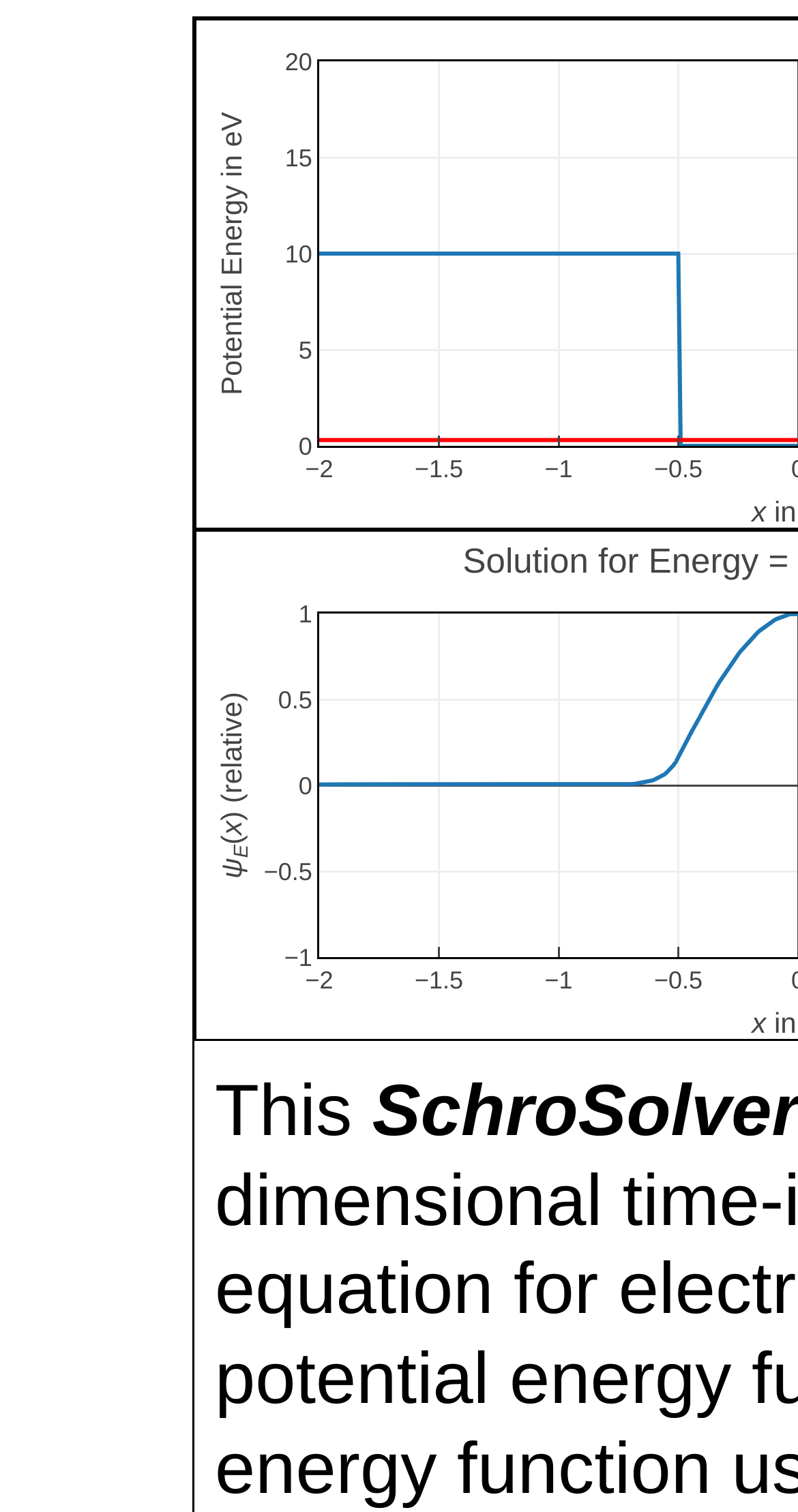What is the variable represented by the symbol 'E'?
Look at the screenshot and respond with a single word or phrase.

Energy